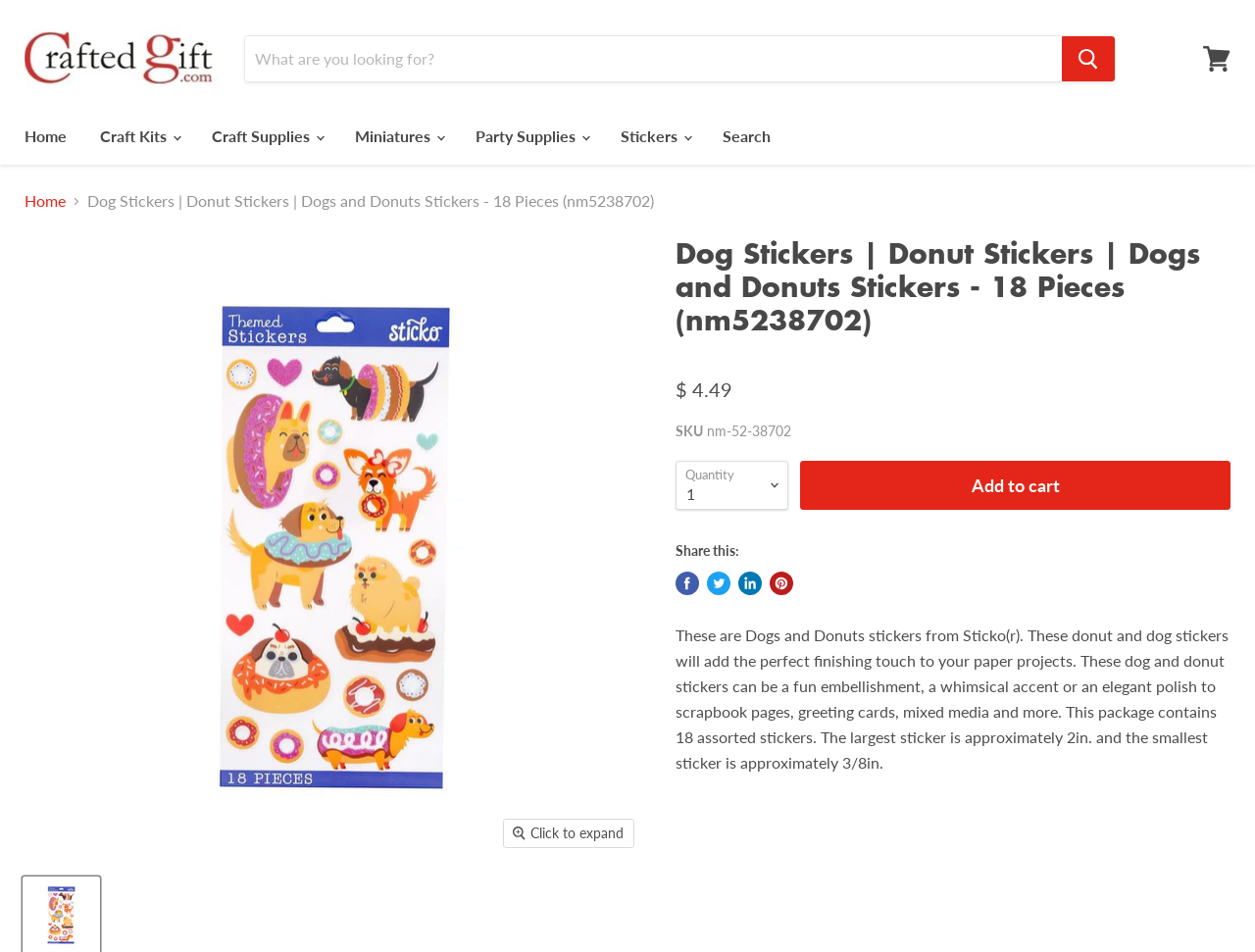Examine the image and give a thorough answer to the following question:
What can the dog and donut stickers be used for?

The product description suggests that the dog and donut stickers can be used as a fun embellishment, whimsical accent, or elegant polish for various paper projects, including scrapbook pages, greeting cards, mixed media, and more.